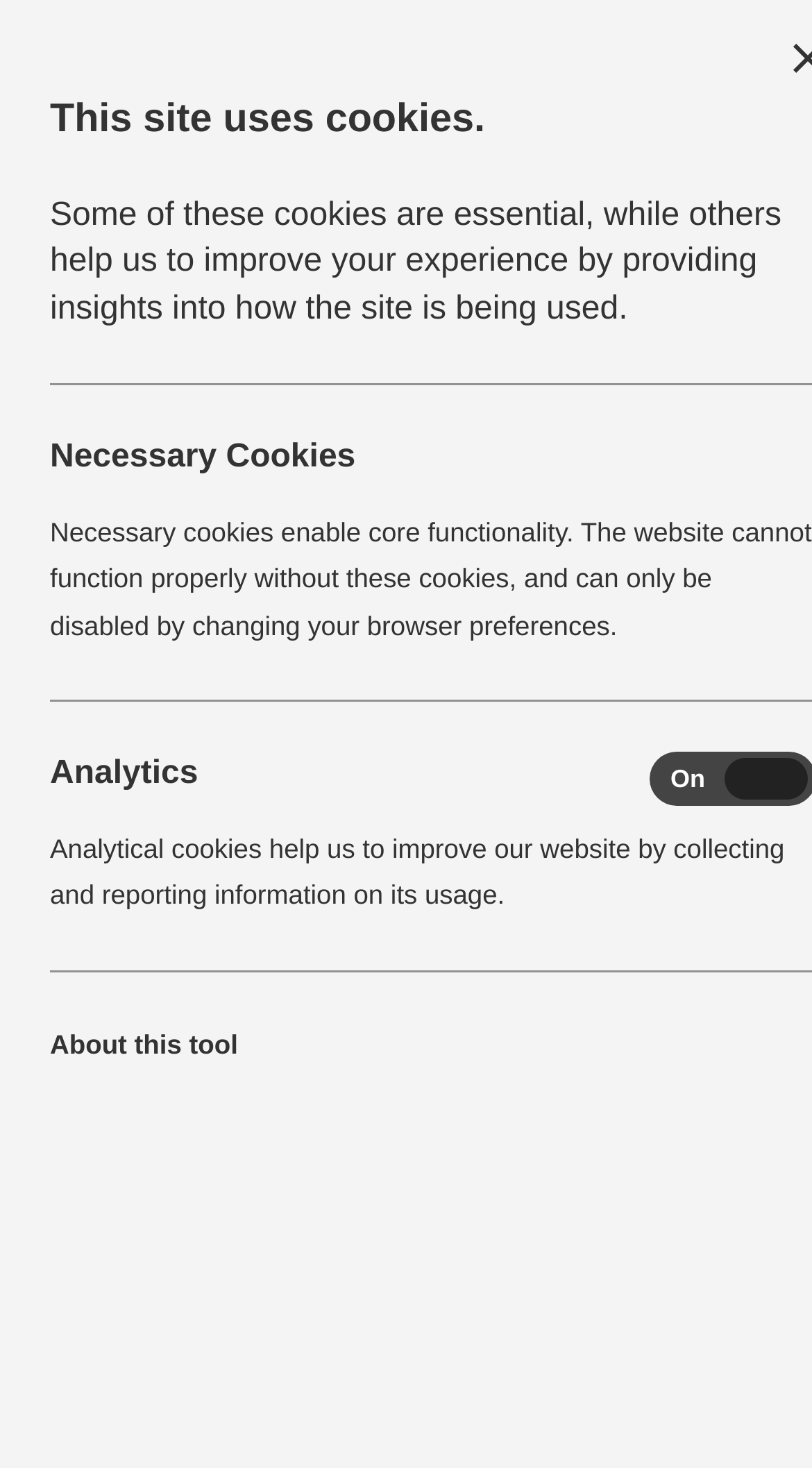From the webpage screenshot, predict the bounding box of the UI element that matches this description: "The Fatal 6".

[0.033, 0.708, 0.241, 0.732]